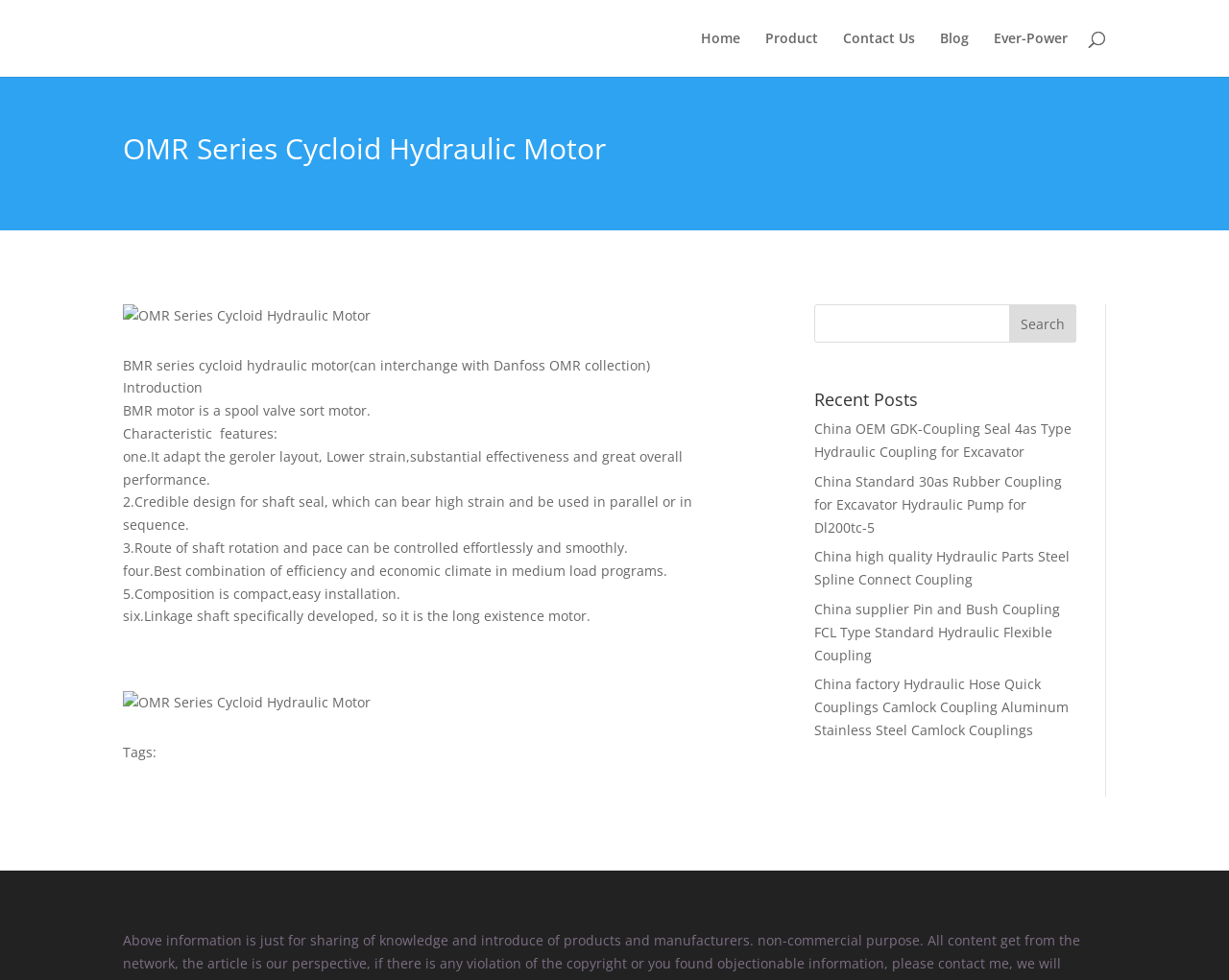Please study the image and answer the question comprehensively:
What is the name of the hydraulic motor?

The name of the hydraulic motor can be found in the heading element 'OMR Series Cycloid Hydraulic Motor' which is located at the top of the webpage, indicating that the webpage is about this specific product.